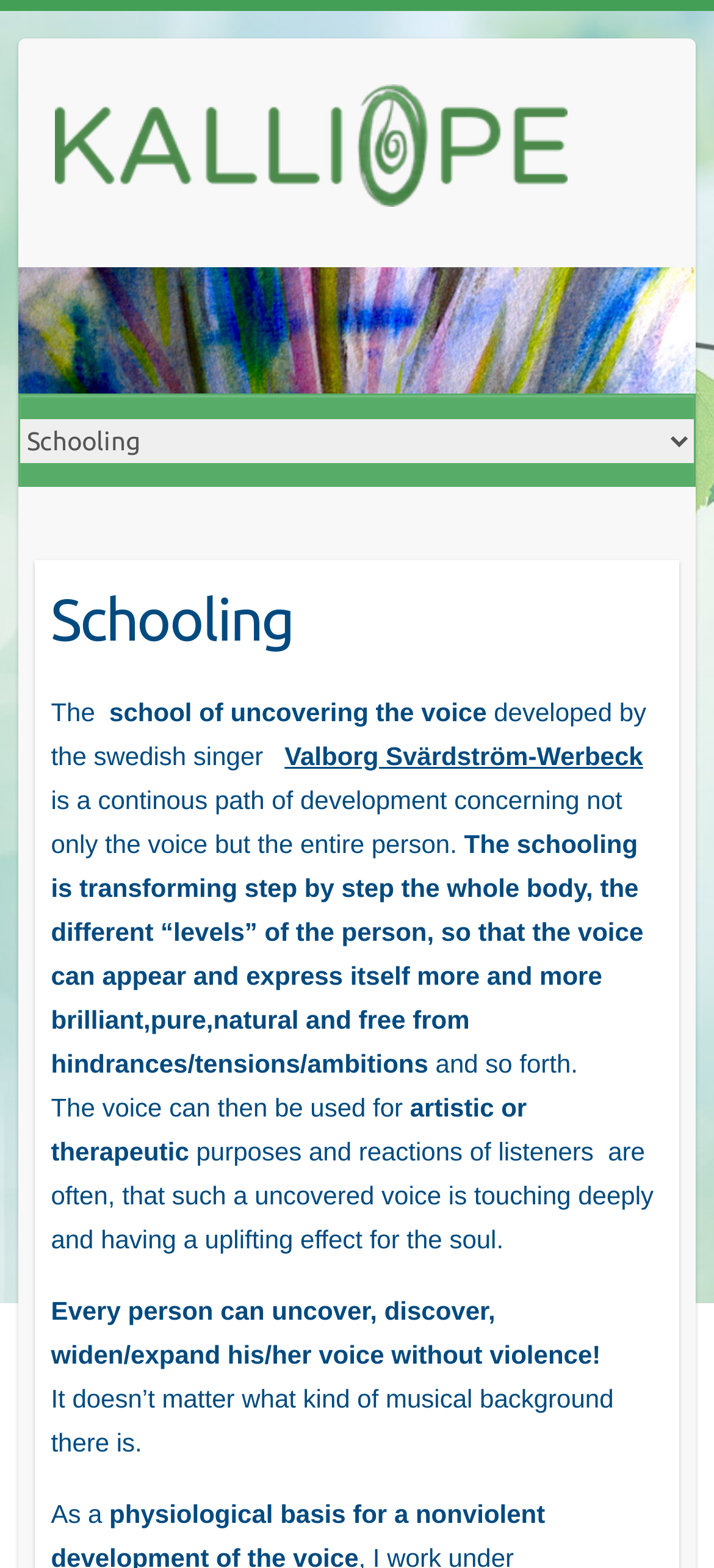Using the information from the screenshot, answer the following question thoroughly:
What is the effect of the uncovered voice on listeners?

By analyzing the static text elements, I found a sentence that mentions the reaction of listeners to the uncovered voice, which is described as 'touching deeply and having a uplifting effect for the soul'.